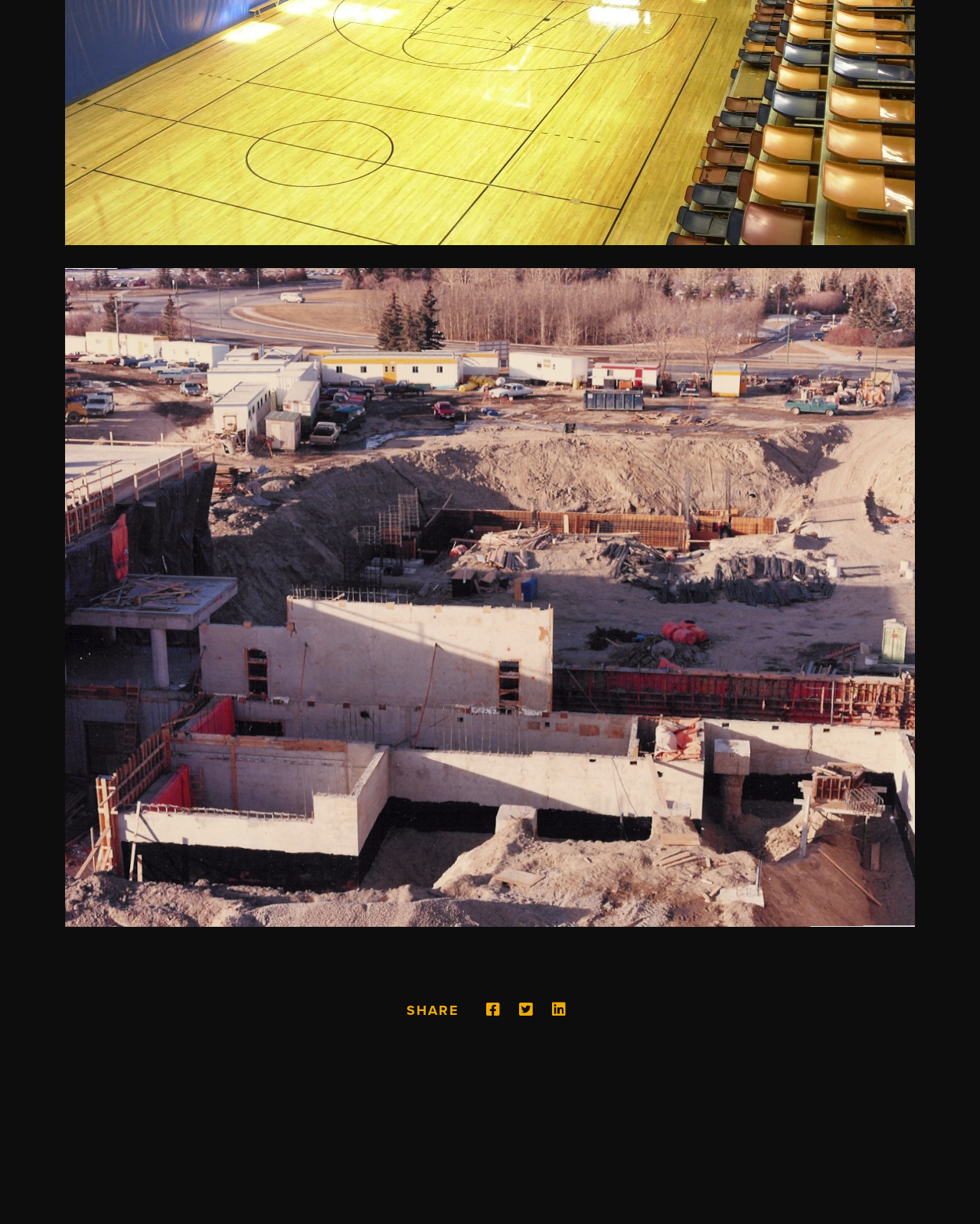Answer this question using a single word or a brief phrase:
What is the position of the SHARE text?

Bottom